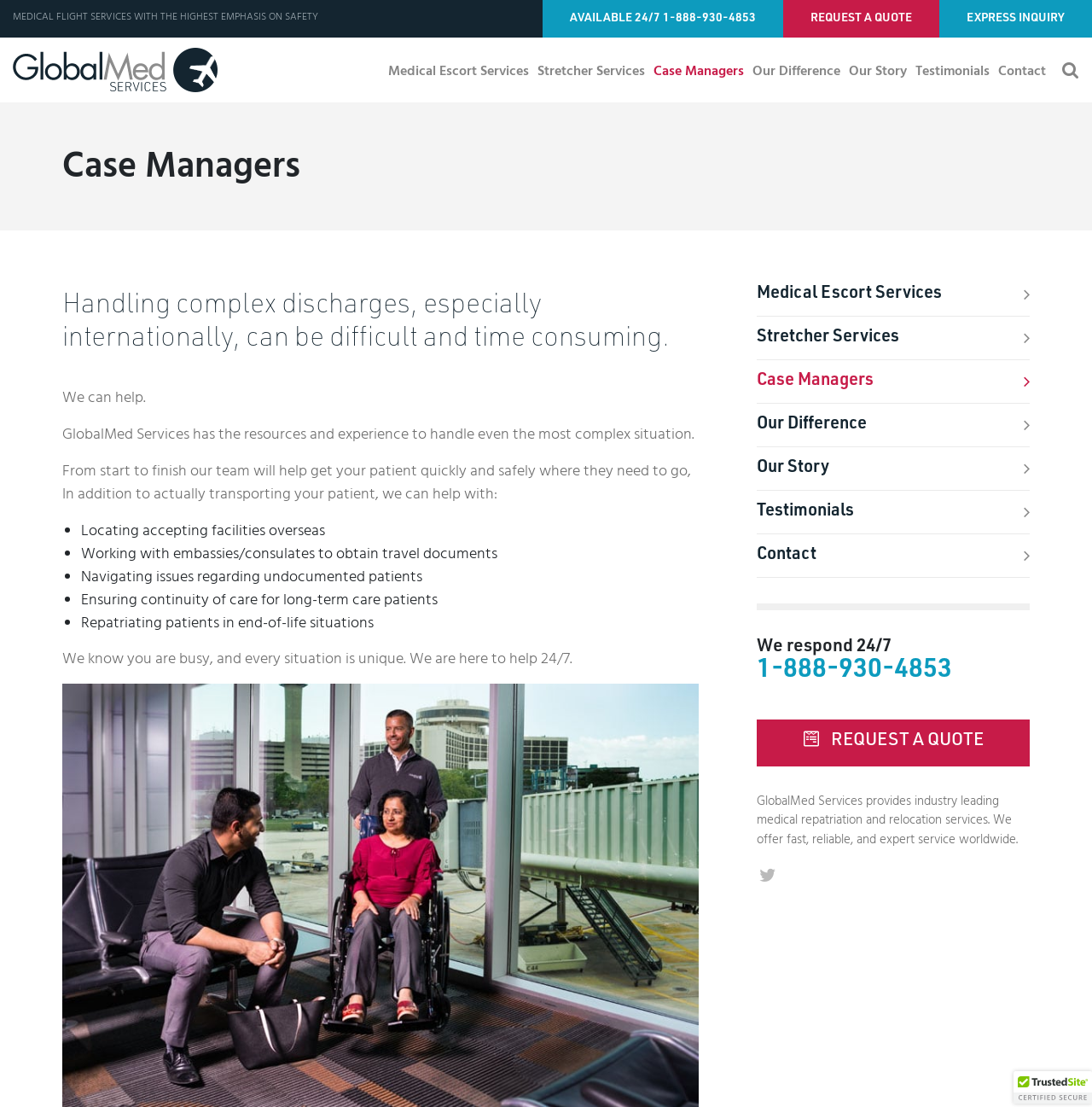Locate the bounding box coordinates of the region to be clicked to comply with the following instruction: "Call the 24/7 hotline". The coordinates must be four float numbers between 0 and 1, in the form [left, top, right, bottom].

[0.497, 0.0, 0.717, 0.034]